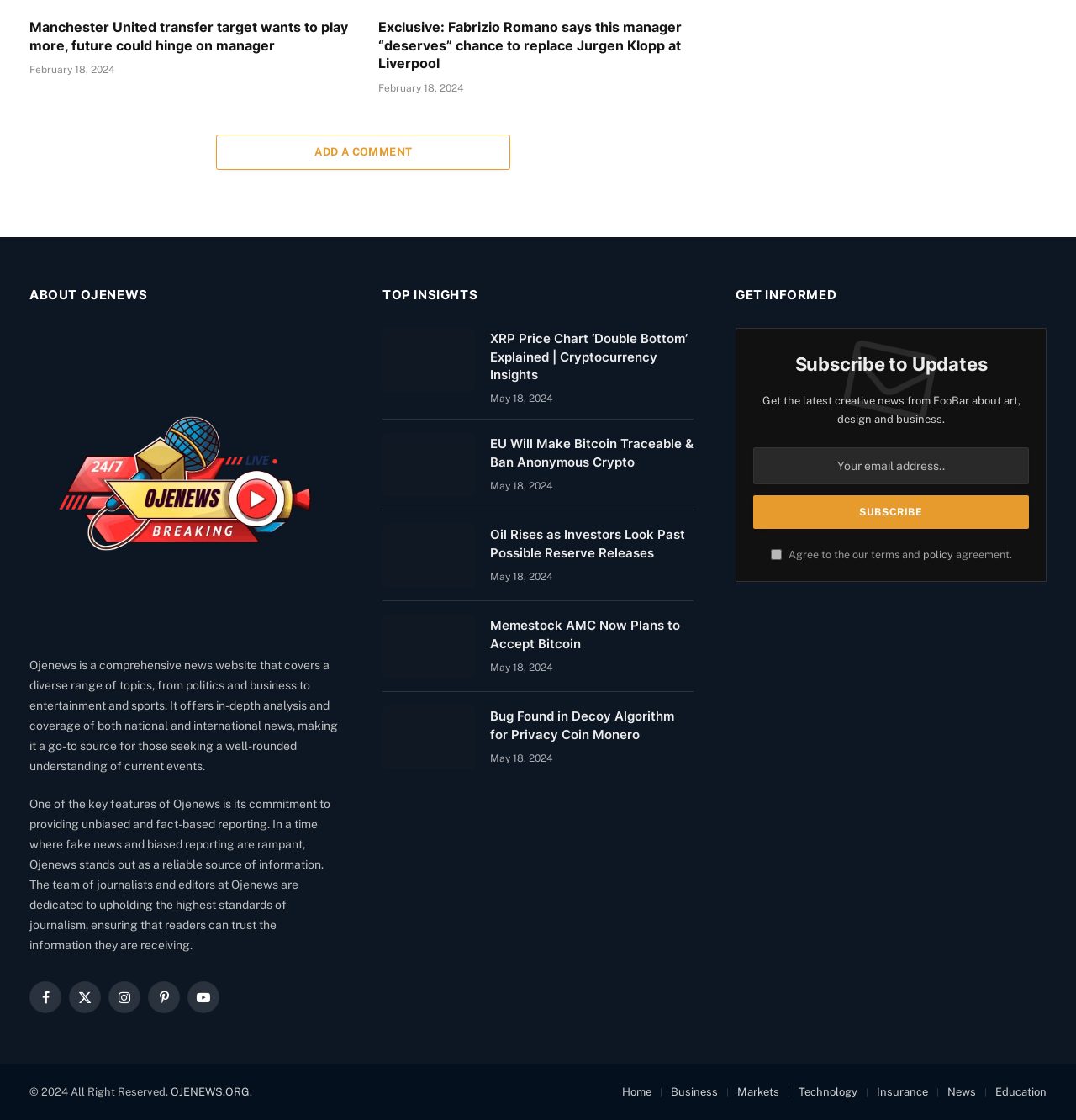Find the bounding box coordinates of the area that needs to be clicked in order to achieve the following instruction: "Book a tour in Nepal". The coordinates should be specified as four float numbers between 0 and 1, i.e., [left, top, right, bottom].

None